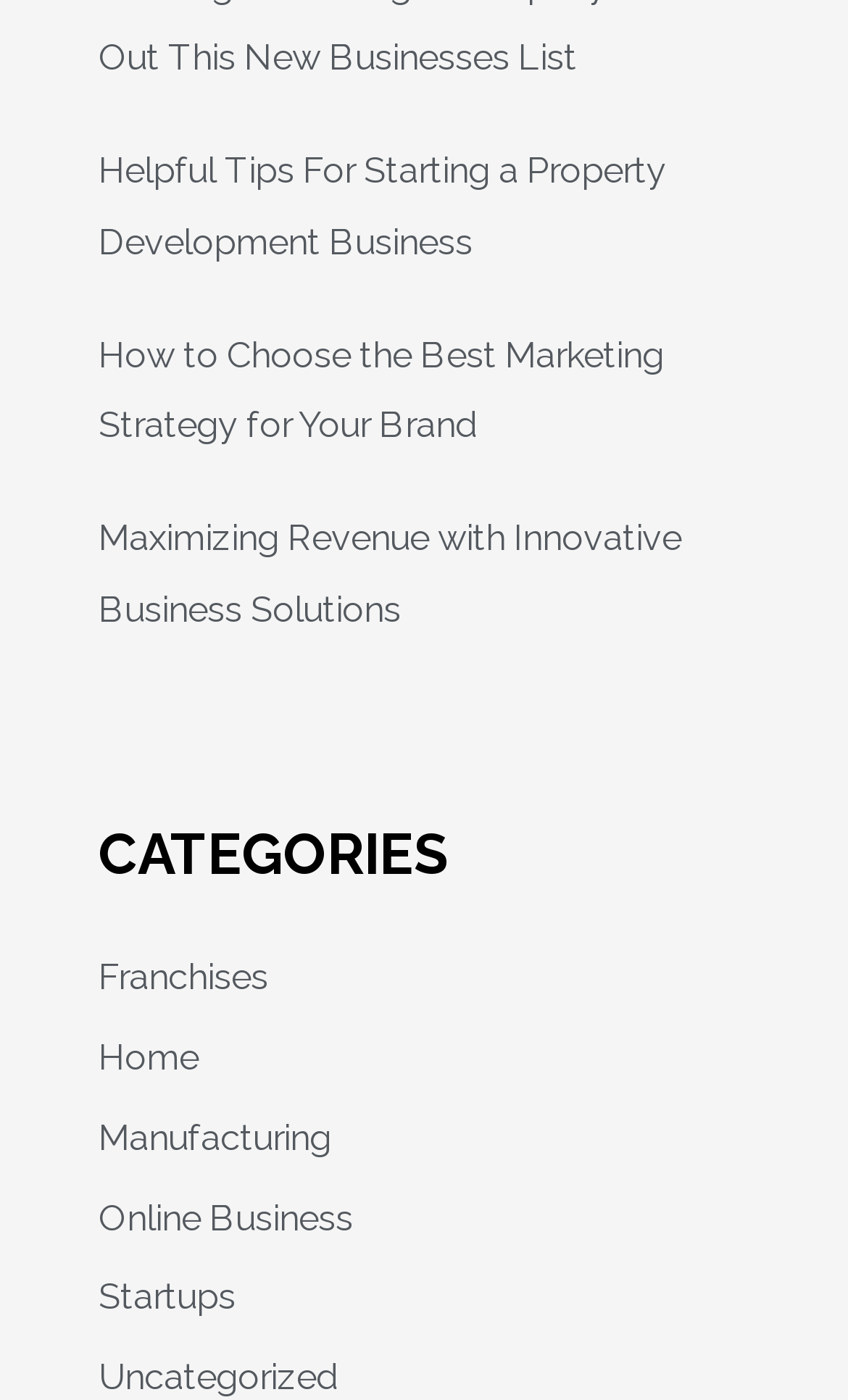Locate the bounding box coordinates of the element's region that should be clicked to carry out the following instruction: "Visit the home page". The coordinates need to be four float numbers between 0 and 1, i.e., [left, top, right, bottom].

[0.116, 0.74, 0.234, 0.77]